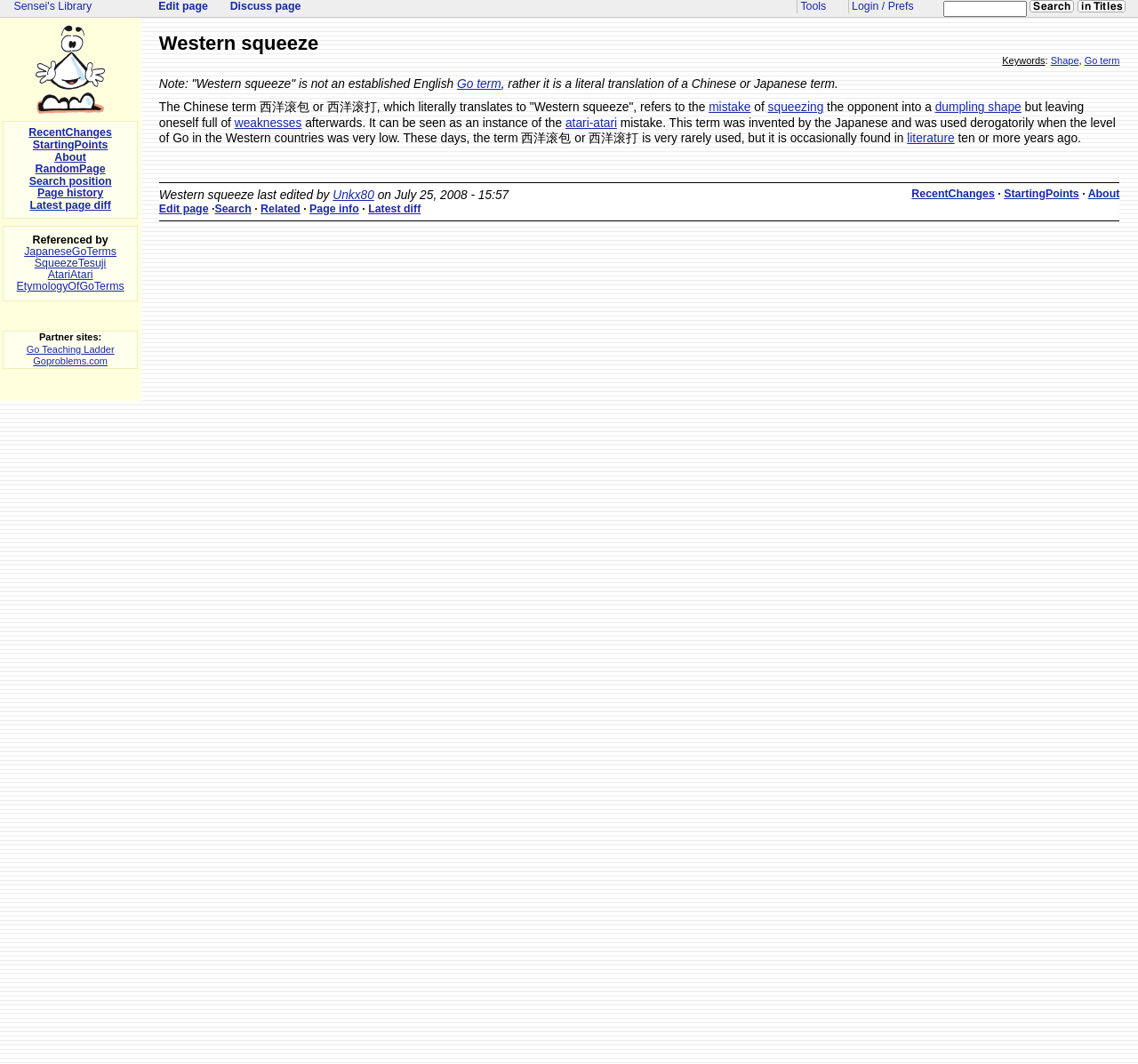What is the keyword related to shape?
Based on the screenshot, respond with a single word or phrase.

Shape